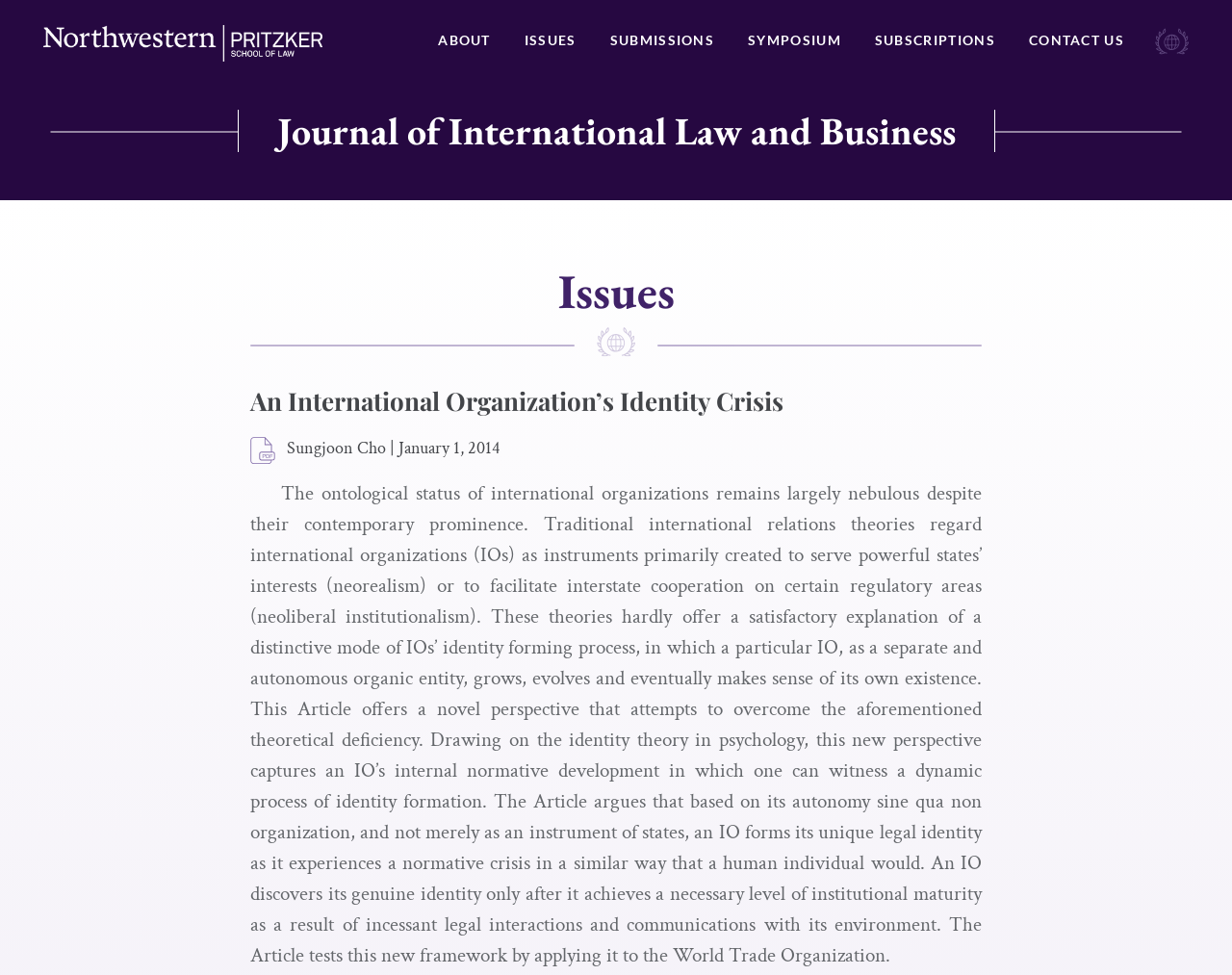Please identify the bounding box coordinates of where to click in order to follow the instruction: "go to ABOUT page".

[0.356, 0.025, 0.398, 0.06]